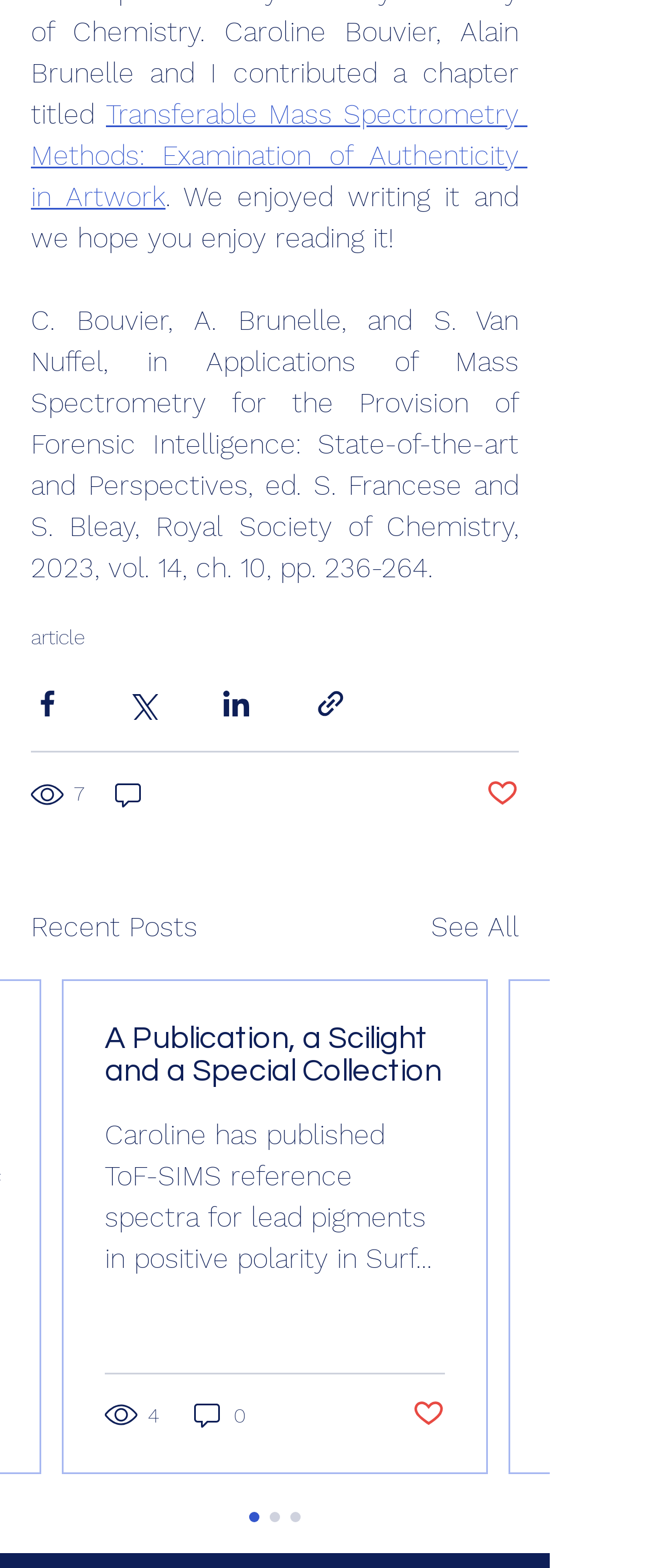Predict the bounding box coordinates of the area that should be clicked to accomplish the following instruction: "Read the publication about ToF-SIMS reference spectra". The bounding box coordinates should consist of four float numbers between 0 and 1, i.e., [left, top, right, bottom].

[0.156, 0.651, 0.664, 0.693]